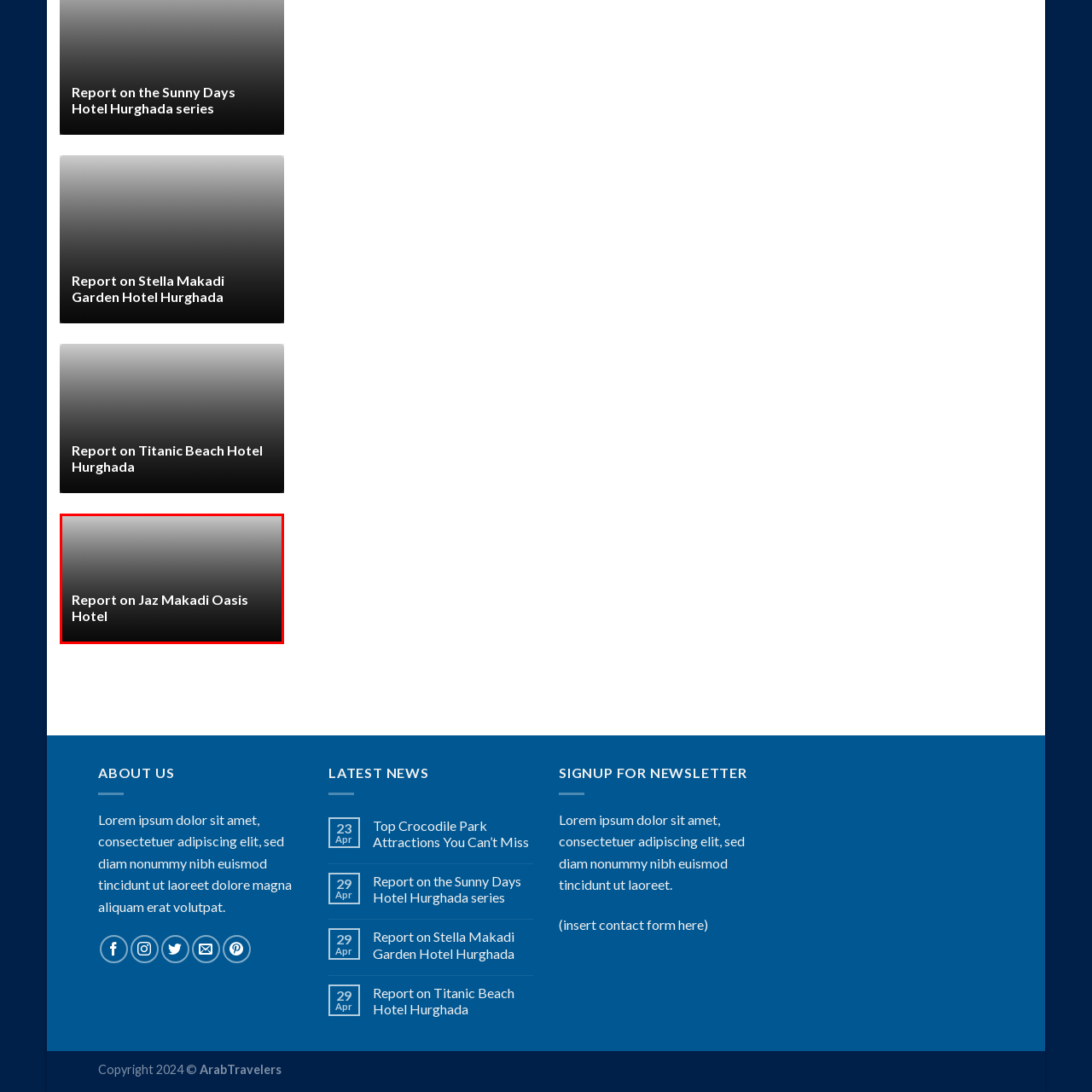What is the purpose of the report?
Please carefully analyze the image highlighted by the red bounding box and give a thorough response based on the visual information contained within that section.

The report is likely aimed at travelers and potential guests seeking detailed information about the hotel to enhance their vacation experience. This implies that the purpose of the report is to provide information to travelers about the hotel's amenities, services, and accommodations.